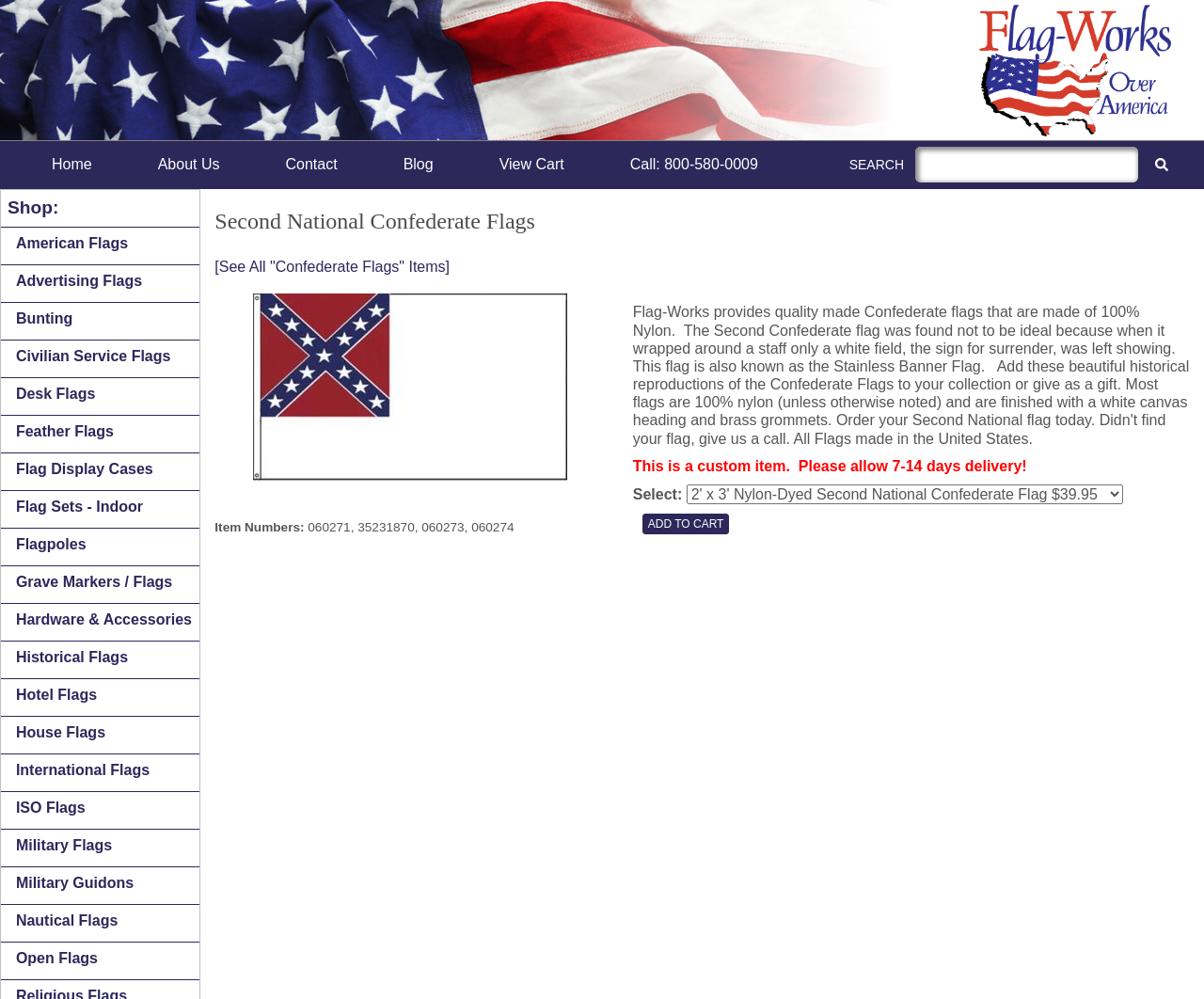Given the content of the image, can you provide a detailed answer to the question?
What is the purpose of the search bar?

The search bar is located at the top right corner of the webpage, and it has a textbox and a search button. The purpose of the search bar is to allow users to search for specific products on the website.